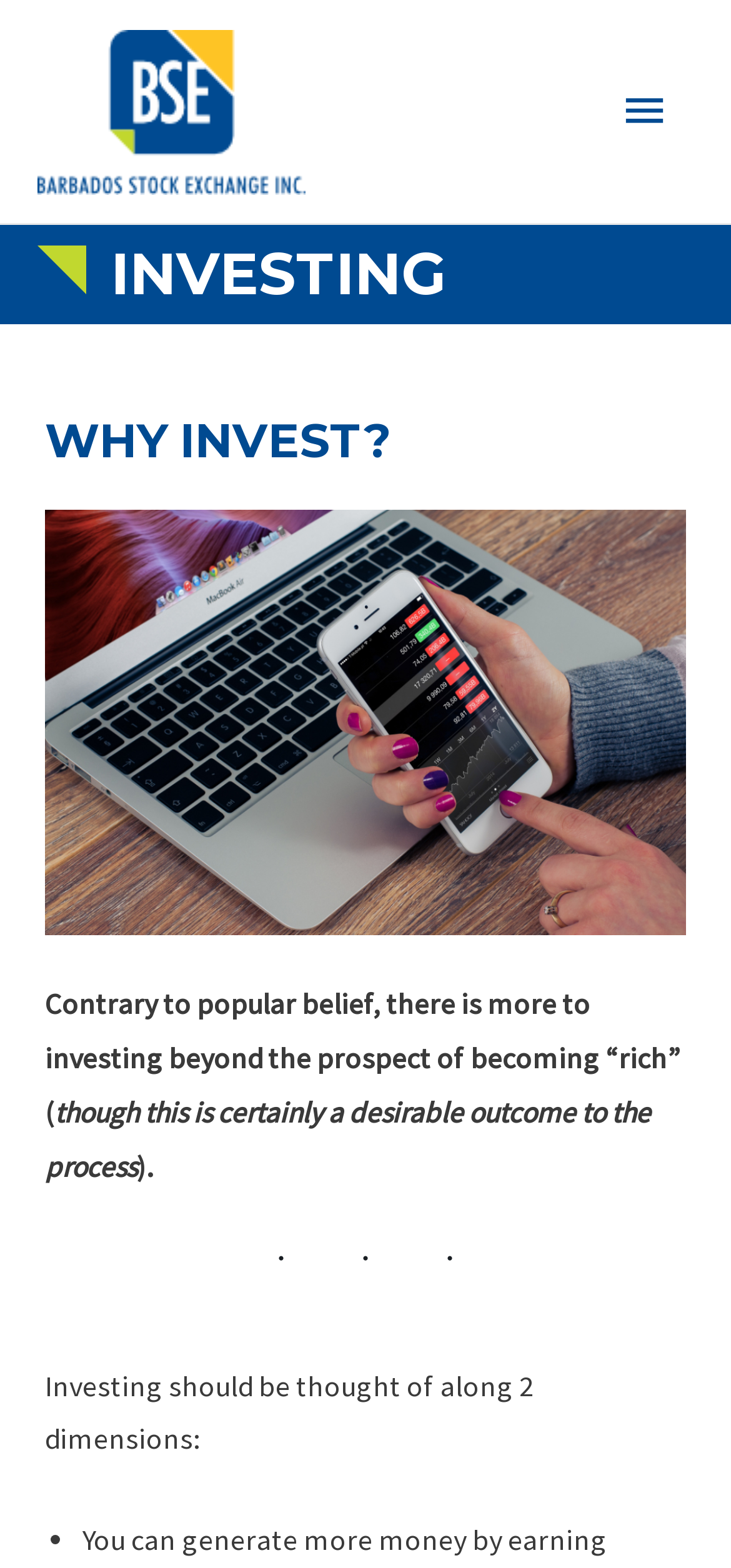What symbol is used to mark the list on the webpage?
Answer the question using a single word or phrase, according to the image.

•